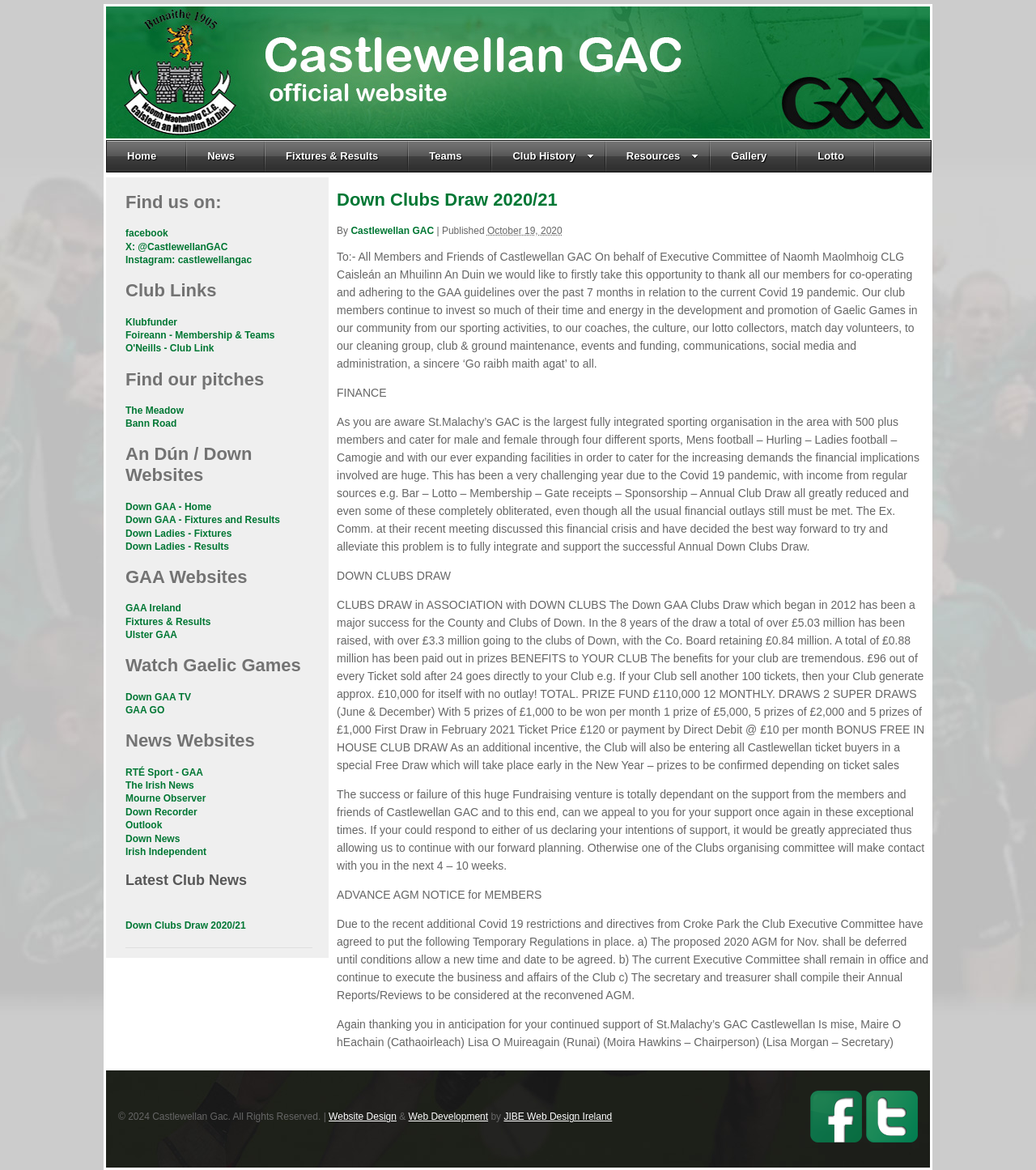Please identify the bounding box coordinates of the clickable area that will allow you to execute the instruction: "Visit Castlewellan GAC on Twitter".

[0.836, 0.969, 0.886, 0.978]